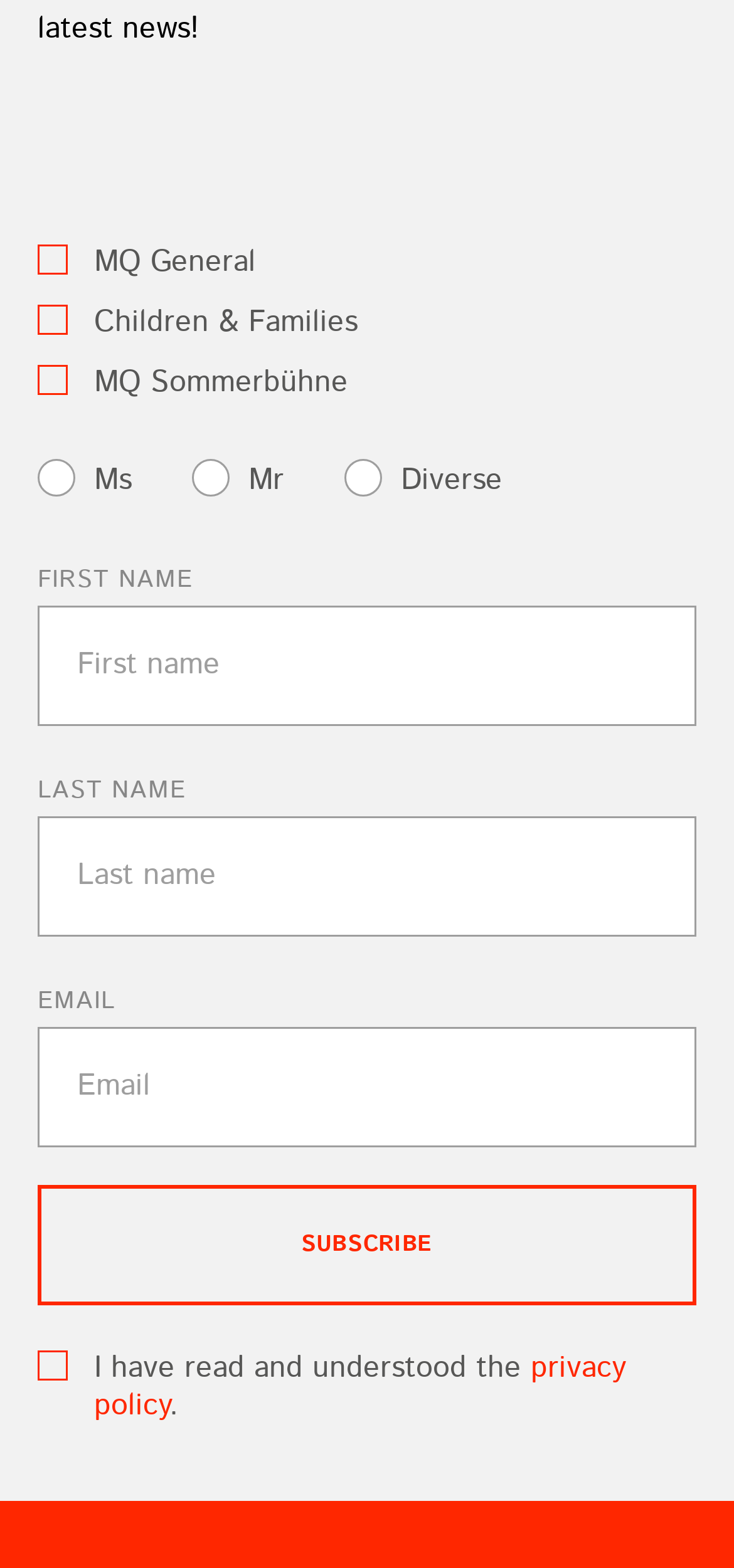What is the purpose of this webpage?
Look at the image and respond with a one-word or short-phrase answer.

Subscription